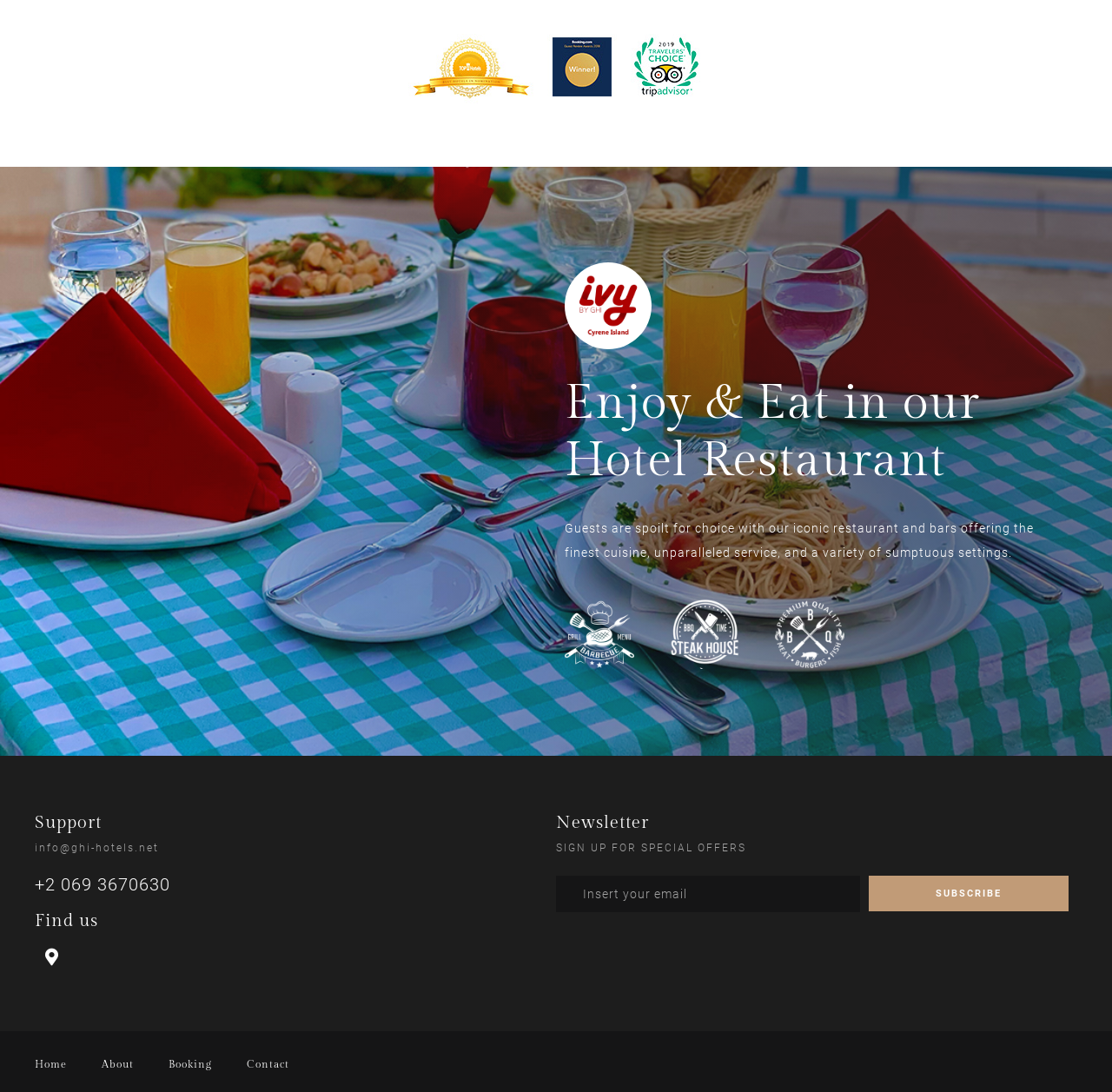Could you highlight the region that needs to be clicked to execute the instruction: "Place a WEEE pickup order"?

None